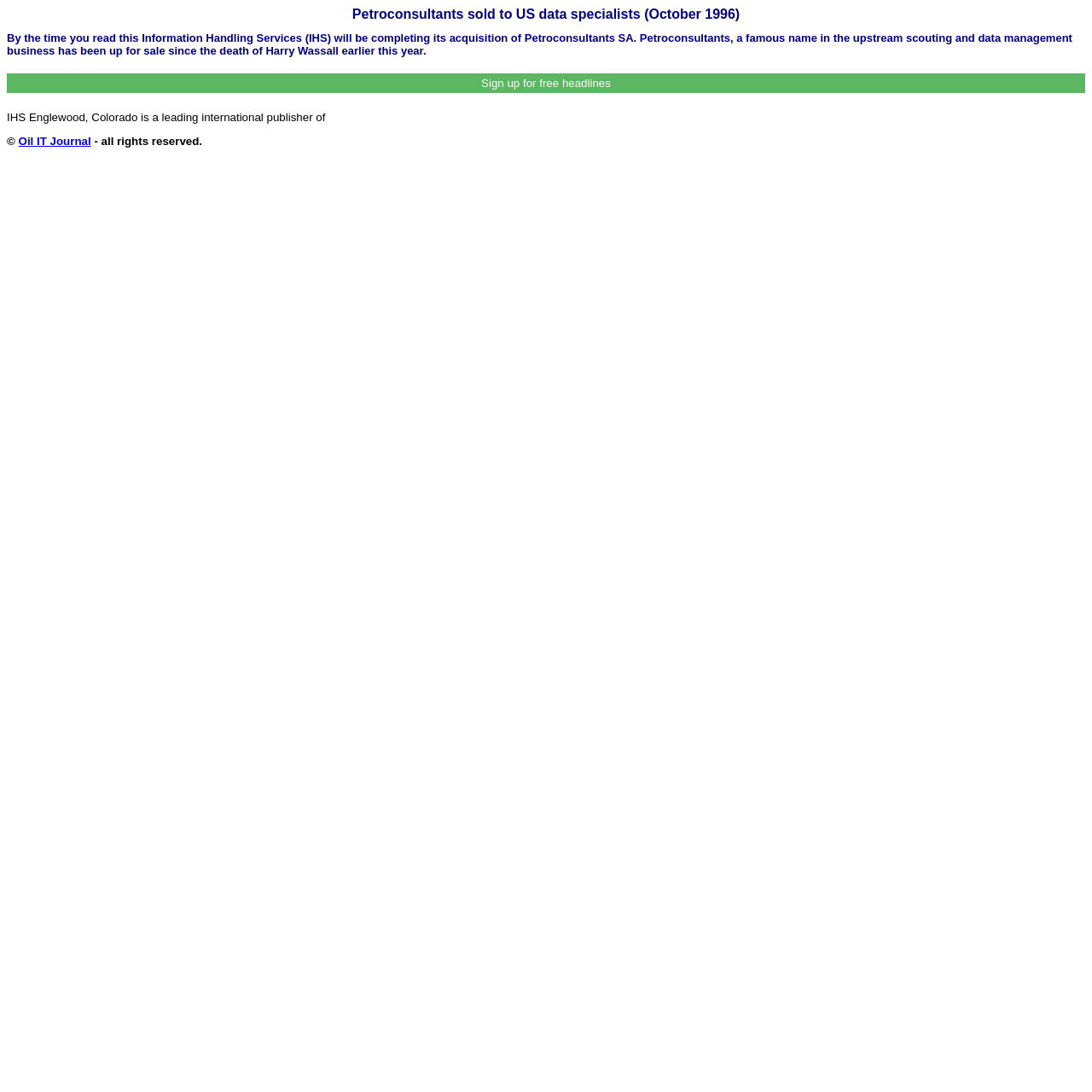Who acquired Petroconsultants SA?
Answer the question with a single word or phrase by looking at the picture.

IHS